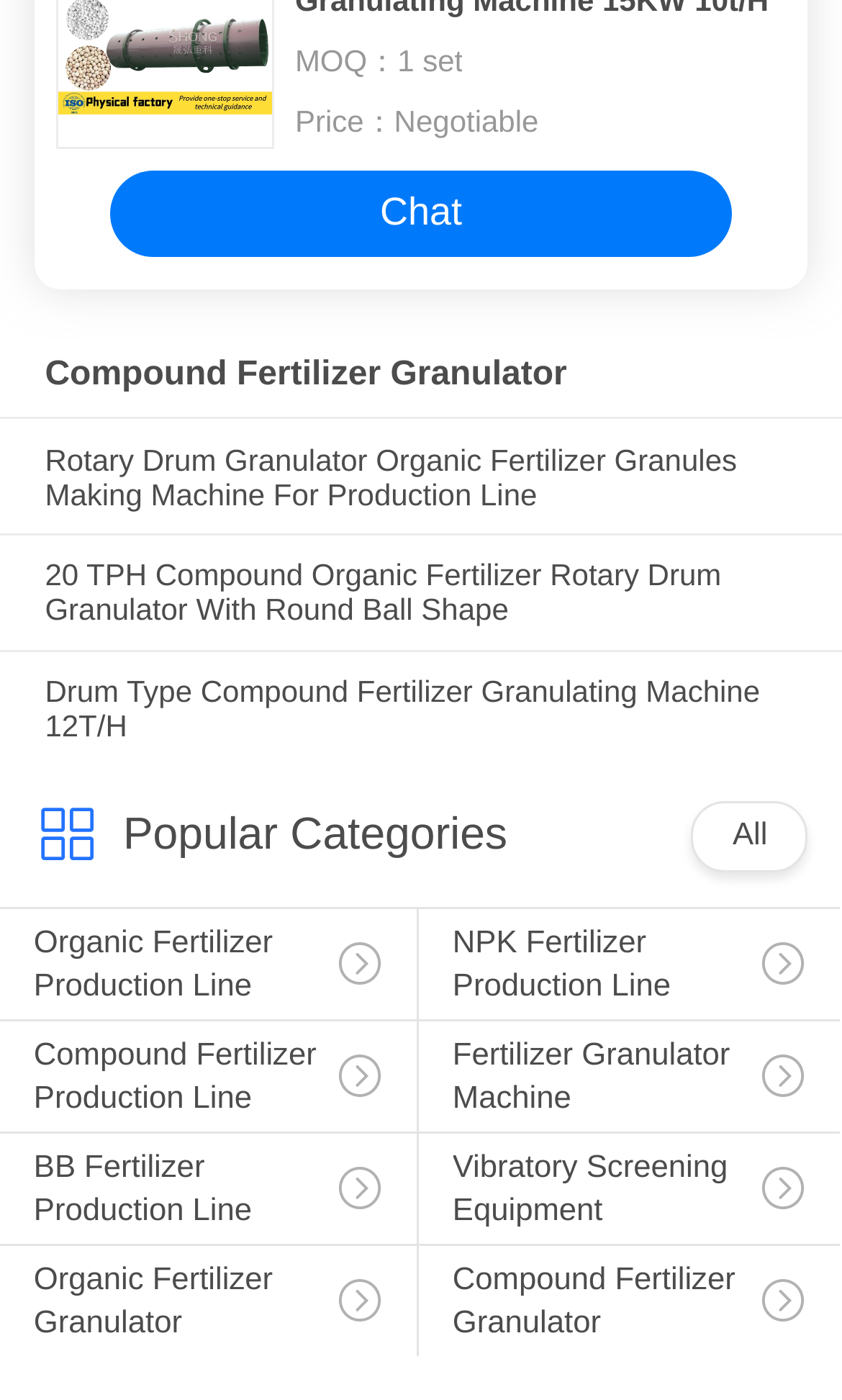What is the minimum order quantity?
Kindly offer a detailed explanation using the data available in the image.

The minimum order quantity is mentioned as 'MOQ：1 set' at the top of the webpage, indicating that the minimum order quantity is 1 set.